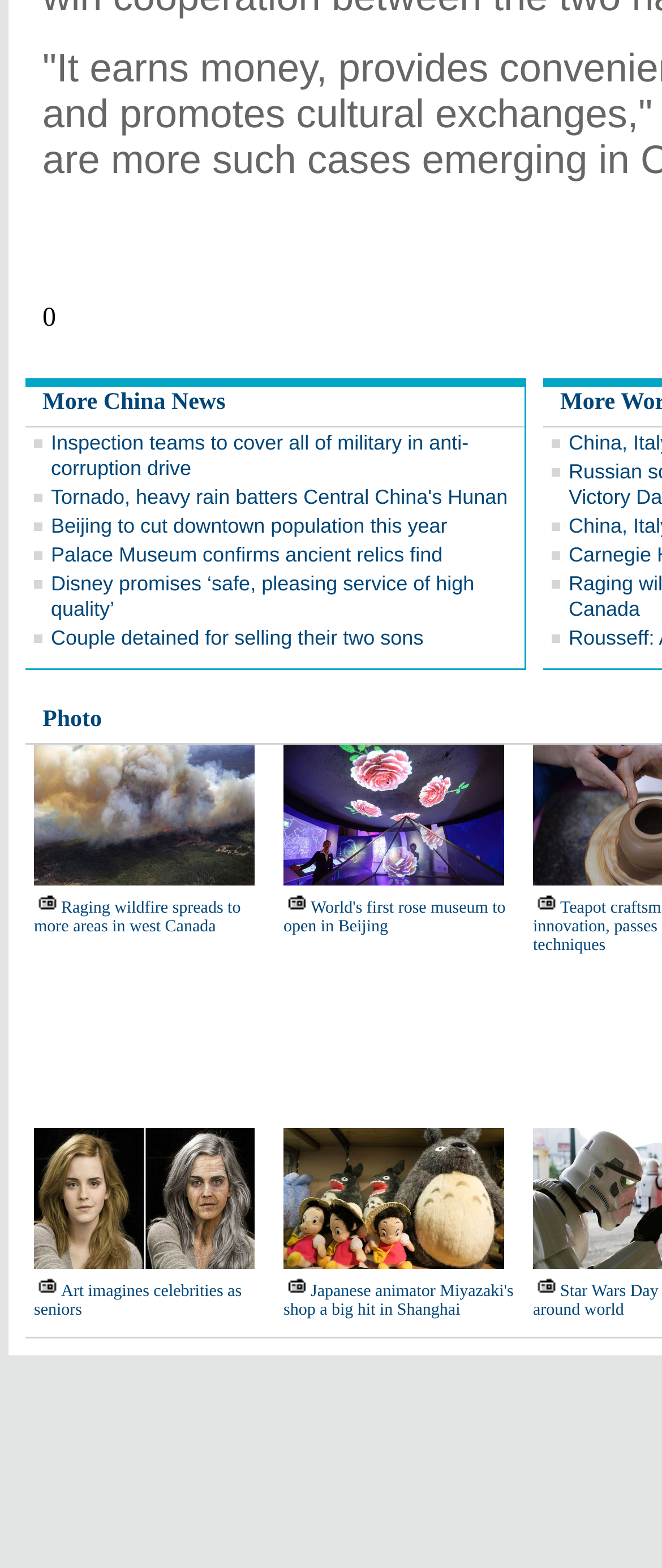How many news links are there in total?
Using the image as a reference, answer with just one word or a short phrase.

12